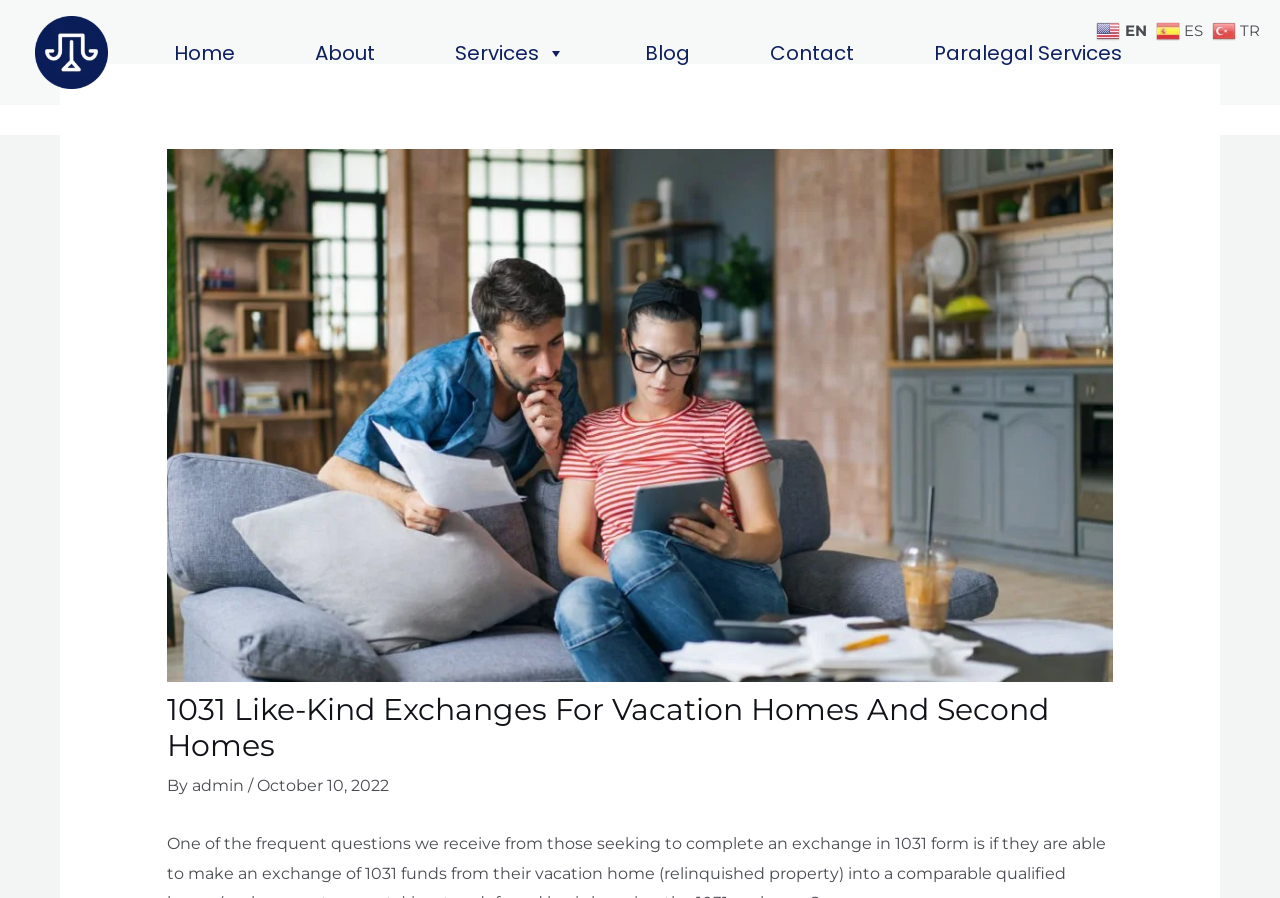Determine the bounding box coordinates for the area you should click to complete the following instruction: "go to home page".

[0.128, 0.036, 0.191, 0.081]